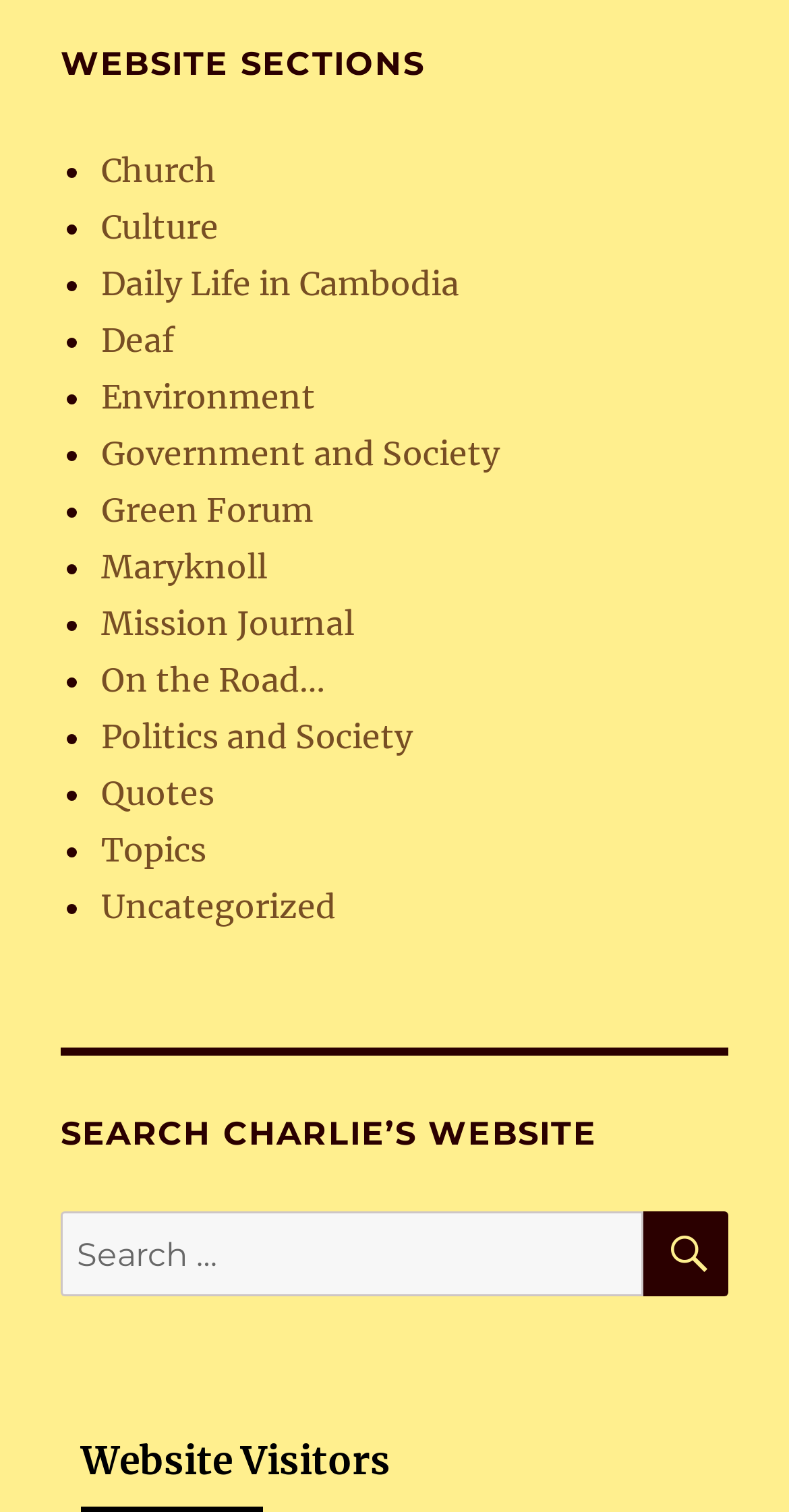Predict the bounding box coordinates of the area that should be clicked to accomplish the following instruction: "Click on the 'Church' link". The bounding box coordinates should consist of four float numbers between 0 and 1, i.e., [left, top, right, bottom].

[0.128, 0.099, 0.274, 0.126]